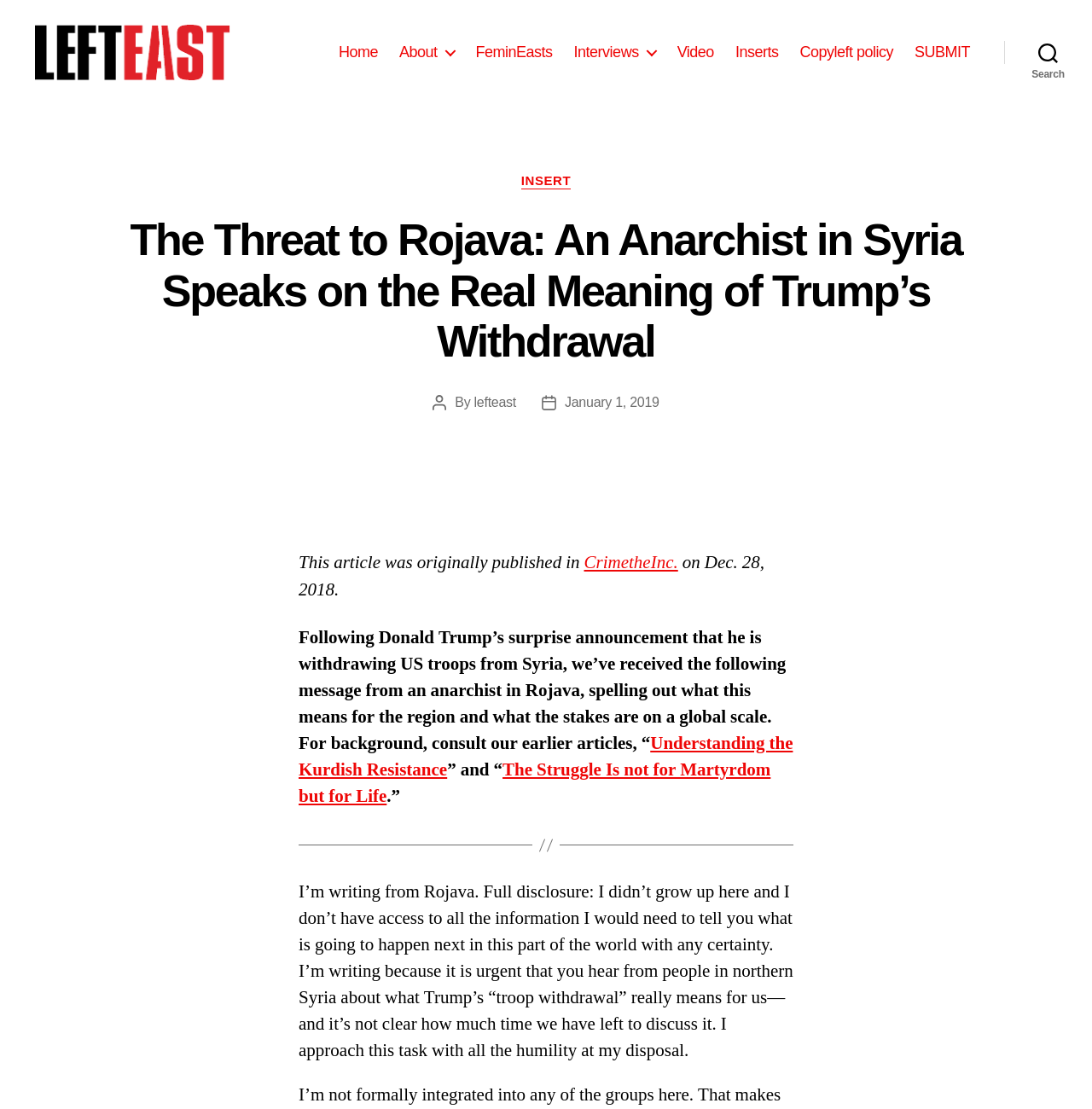Answer the question using only one word or a concise phrase: What is the region being referred to in the article?

Rojava